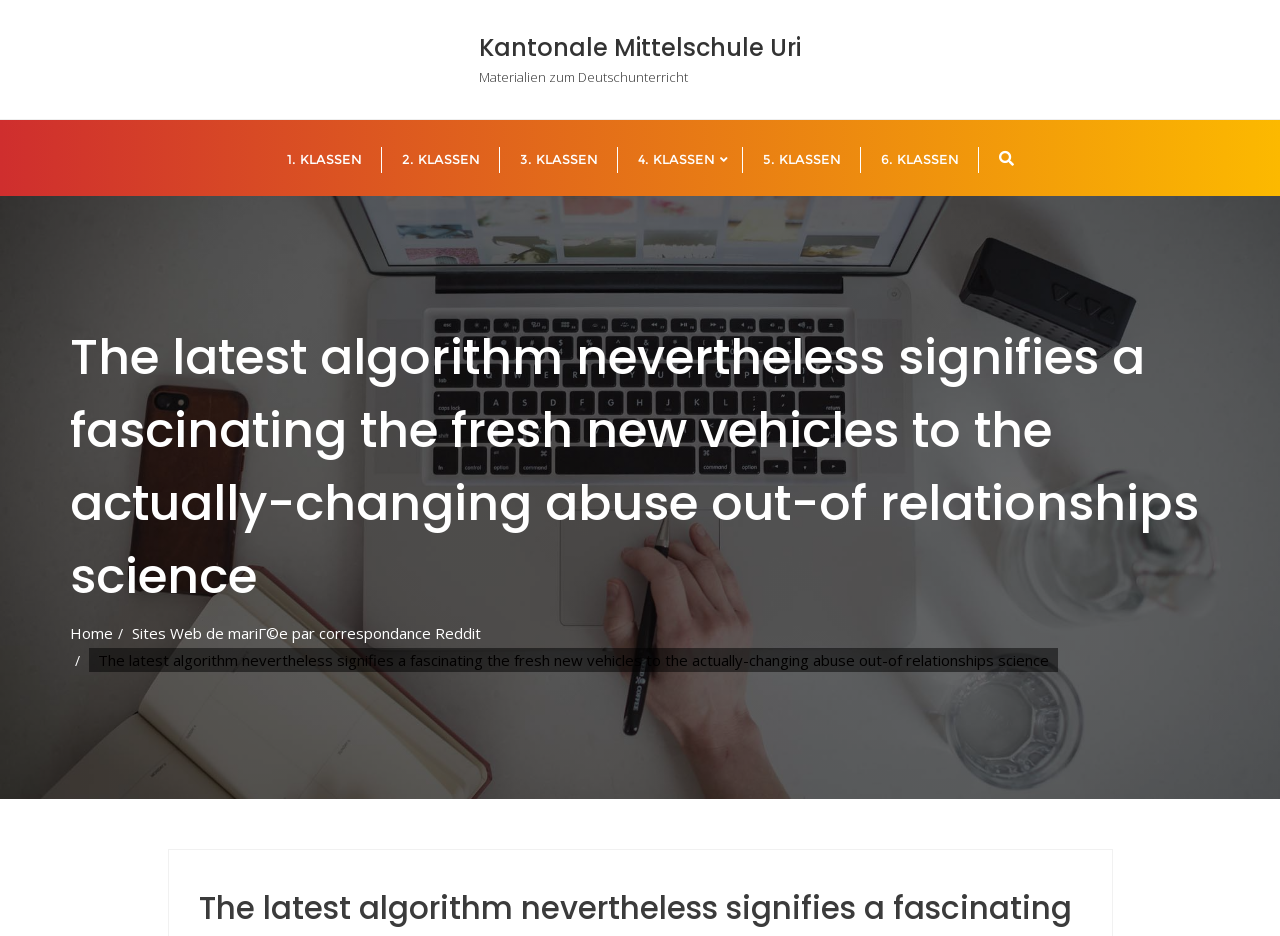What is the main title displayed on this webpage?

The latest algorithm nevertheless signifies a fascinating the fresh new vehicles to the actually-changing abuse out-of relationships science